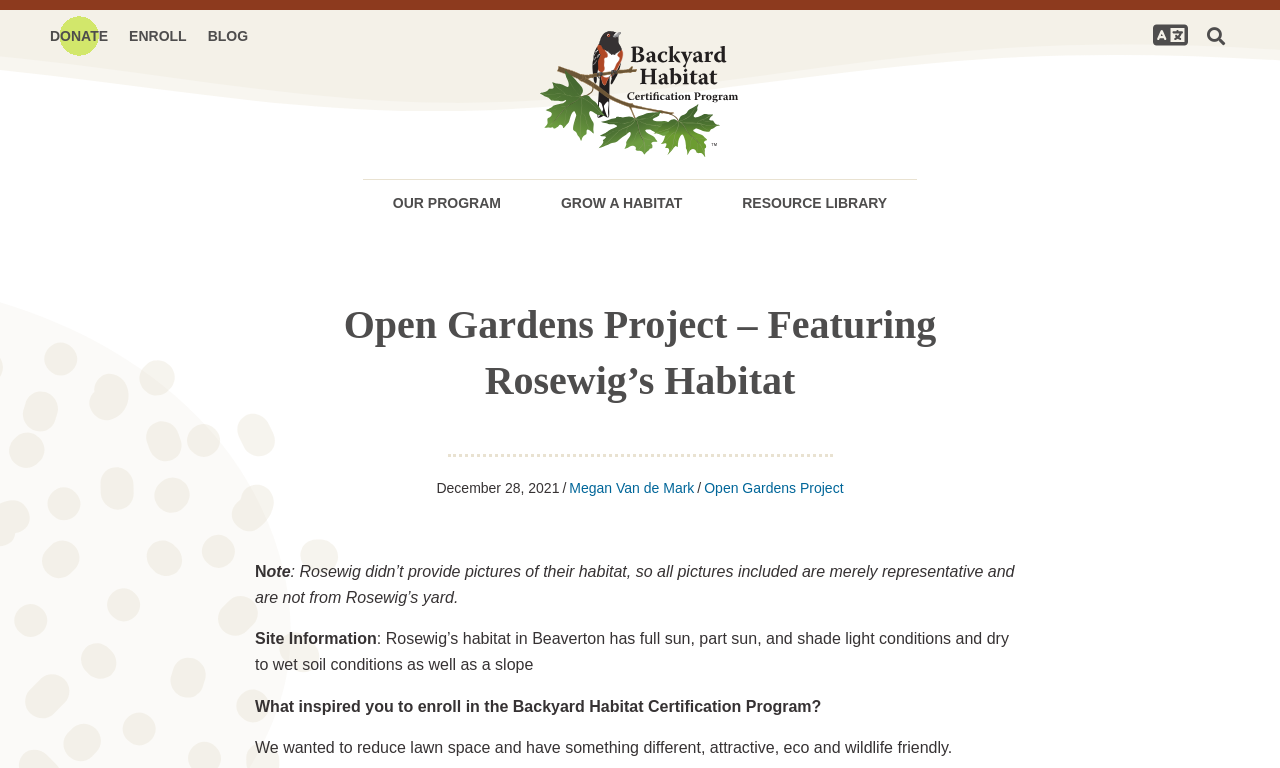Locate the bounding box coordinates of the region to be clicked to comply with the following instruction: "Search the website". The coordinates must be four float numbers between 0 and 1, in the form [left, top, right, bottom].

[0.934, 0.035, 0.973, 0.059]